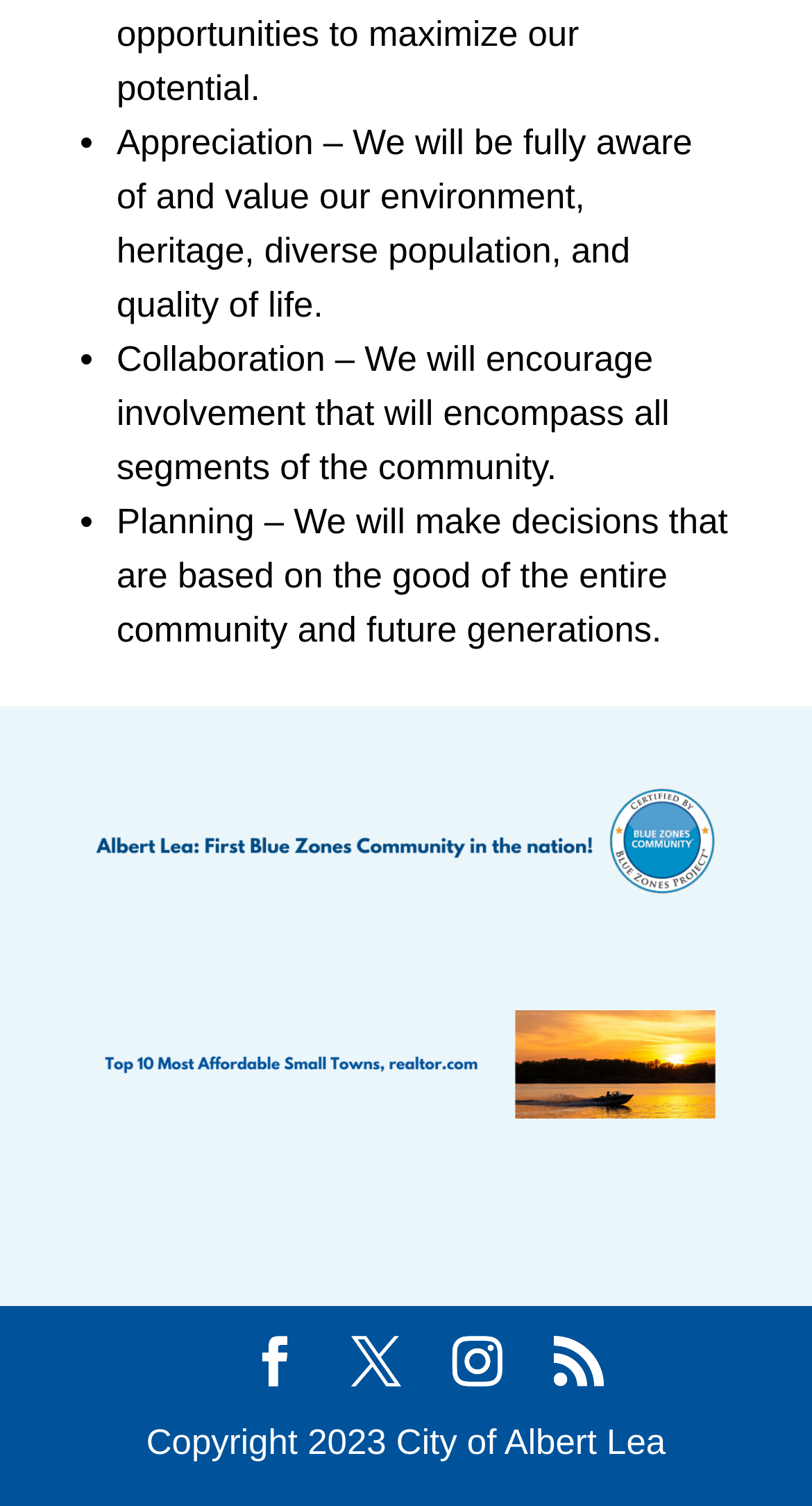Please find the bounding box coordinates in the format (top-left x, top-left y, bottom-right x, bottom-right y) for the given element description. Ensure the coordinates are floating point numbers between 0 and 1. Description: RSS

[0.682, 0.888, 0.744, 0.93]